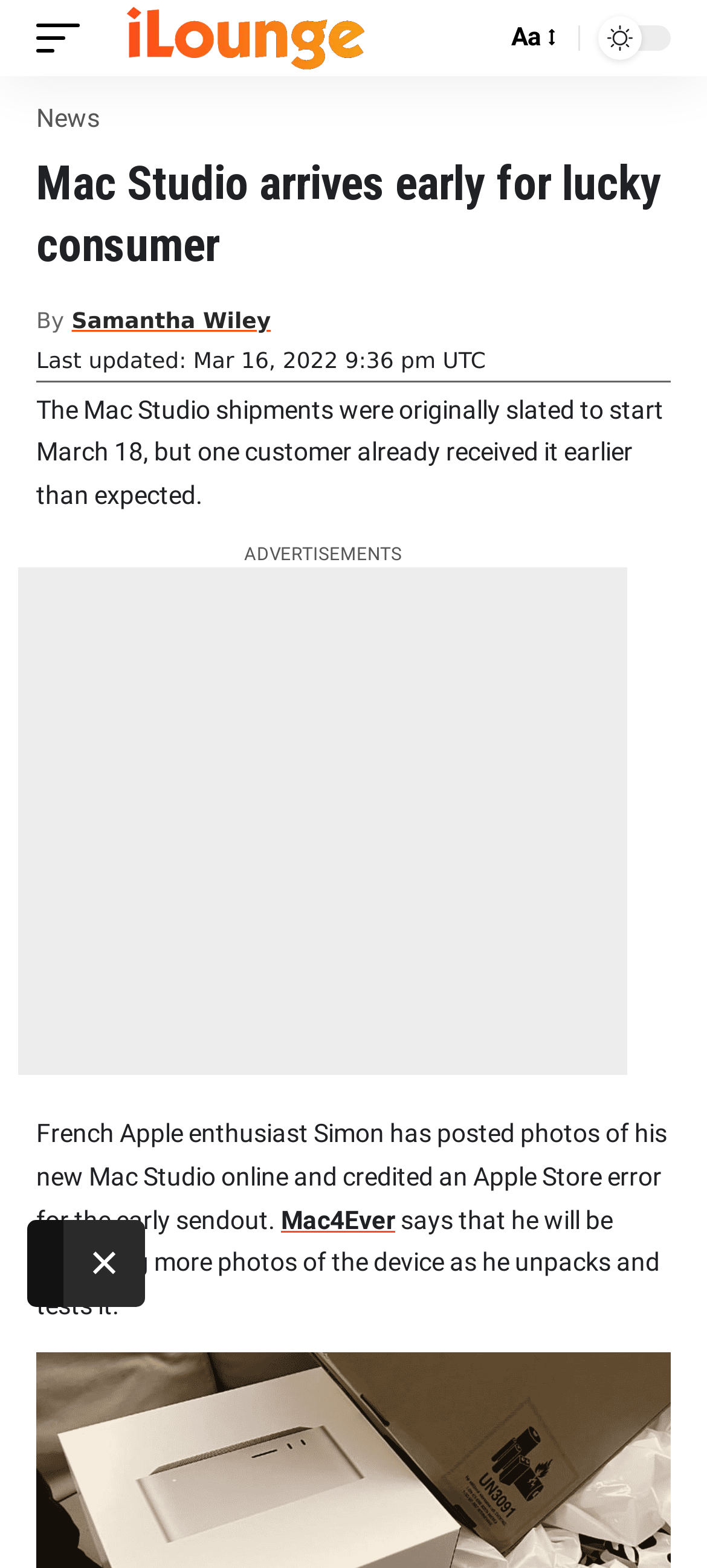What is the date of the article?
Please ensure your answer to the question is detailed and covers all necessary aspects.

The date of the article can be determined by reading the time element with the text 'Last updated: Mar 16, 2022 9:36 pm UTC'.